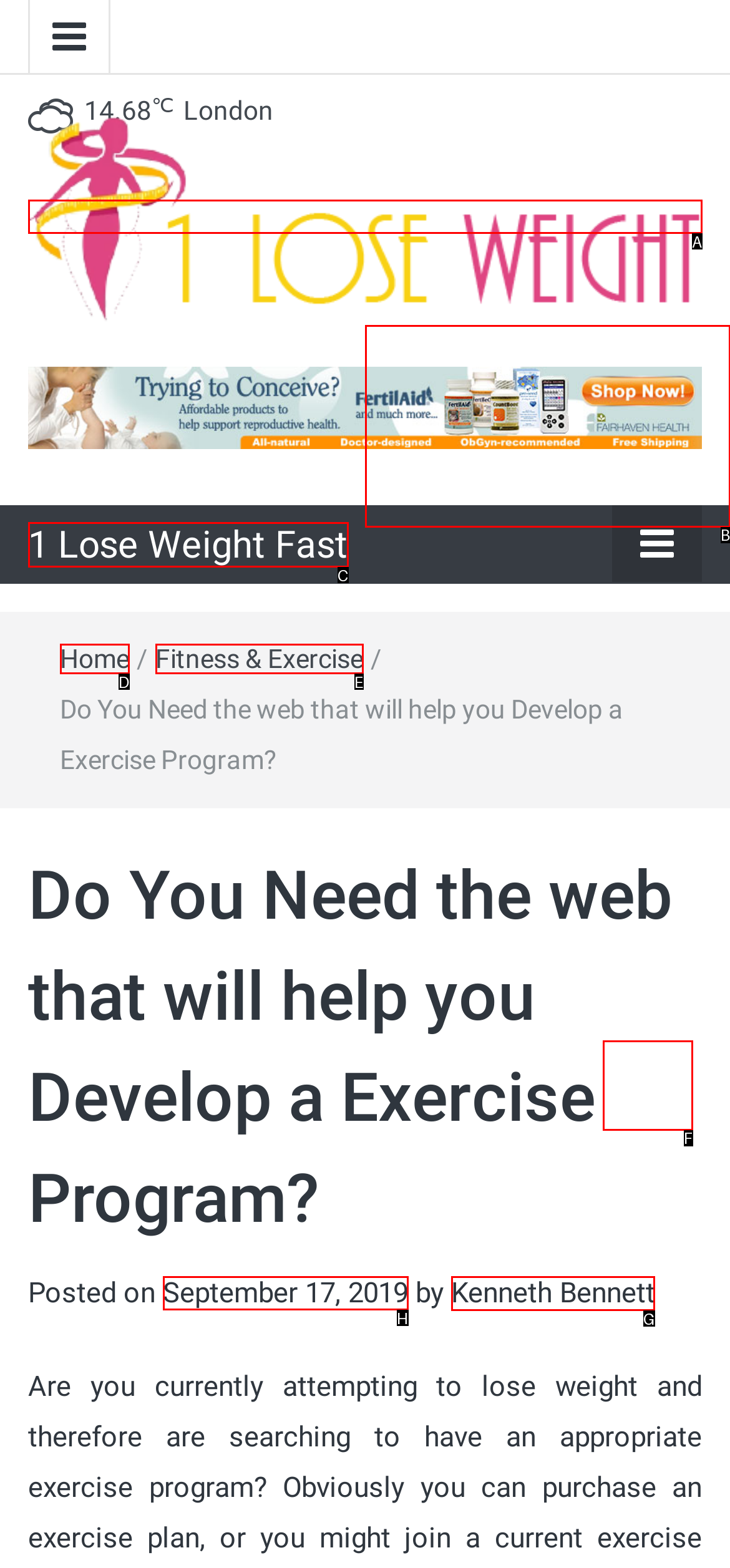Identify the correct UI element to click on to achieve the task: visit the author's page. Provide the letter of the appropriate element directly from the available choices.

G